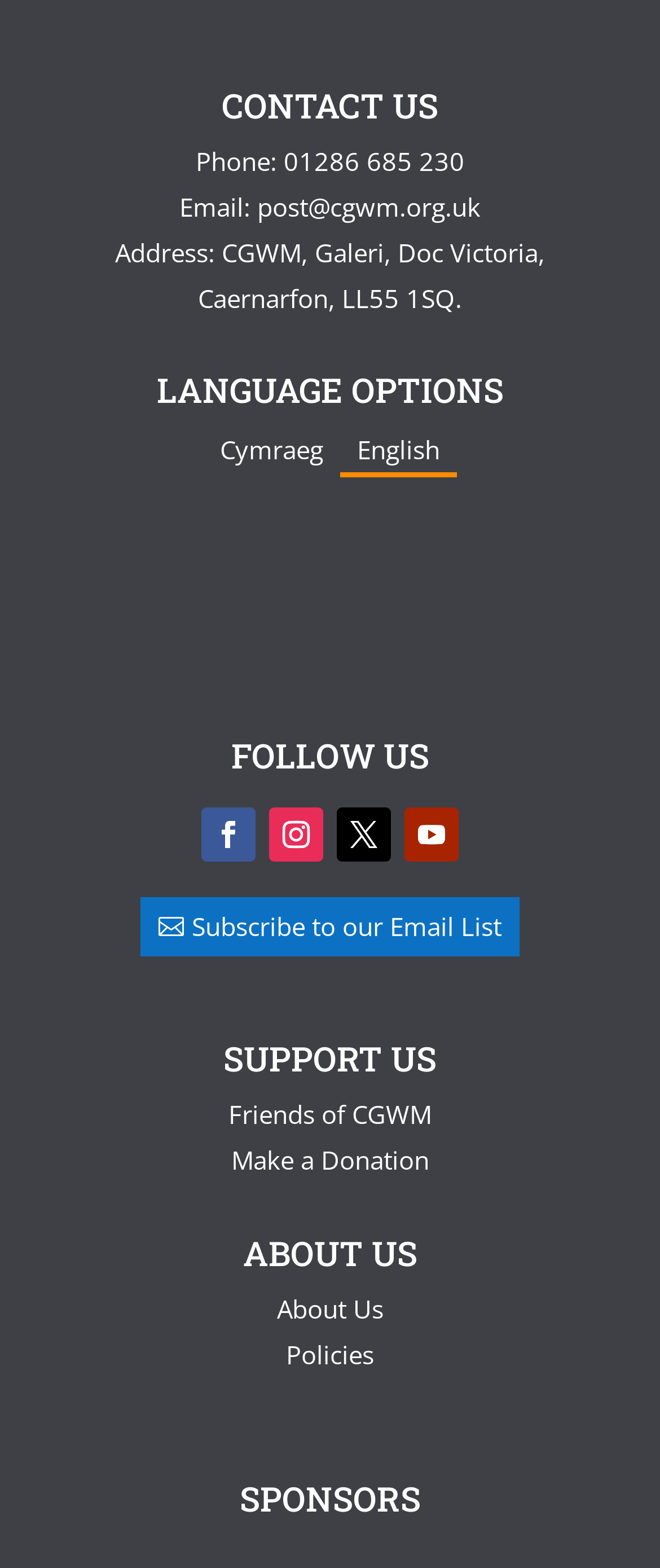Please provide the bounding box coordinates in the format (top-left x, top-left y, bottom-right x, bottom-right y). Remember, all values are floating point numbers between 0 and 1. What is the bounding box coordinate of the region described as: About Us

[0.419, 0.824, 0.581, 0.845]